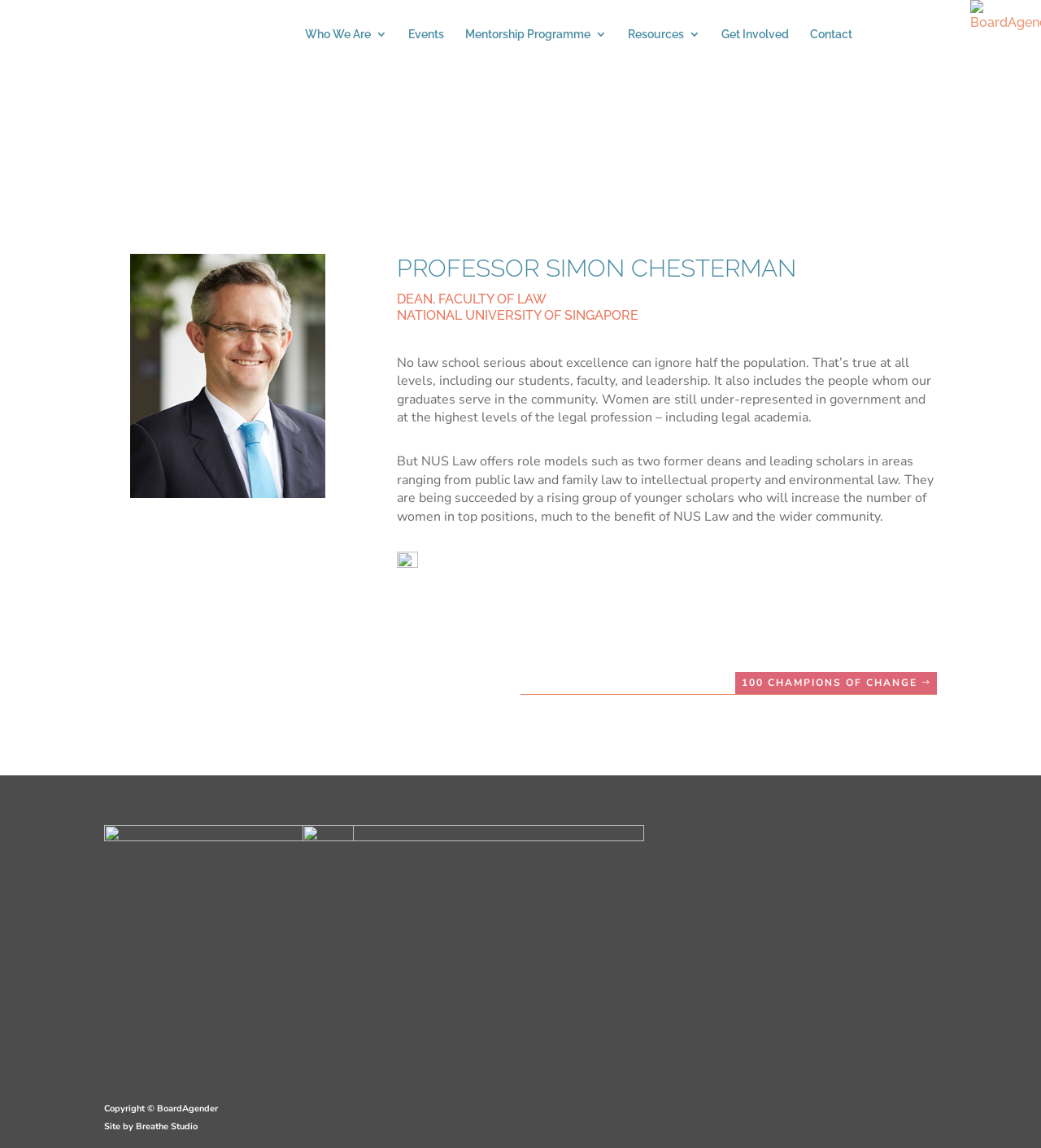Locate the bounding box coordinates of the element that should be clicked to fulfill the instruction: "Contact Lora".

None